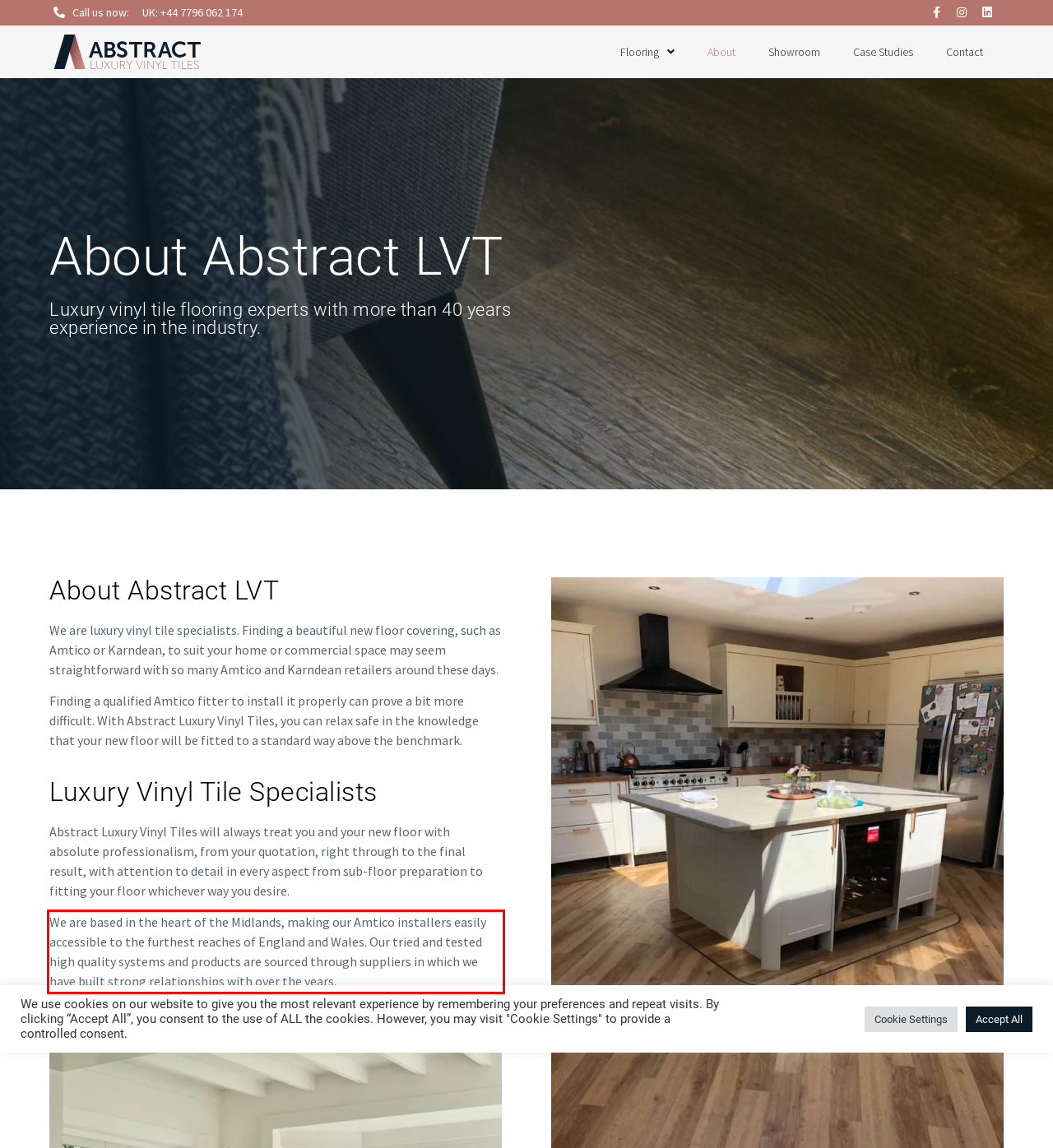With the provided screenshot of a webpage, locate the red bounding box and perform OCR to extract the text content inside it.

We are based in the heart of the Midlands, making our Amtico installers easily accessible to the furthest reaches of England and Wales. Our tried and tested high quality systems and products are sourced through suppliers in which we have built strong relationships with over the years.